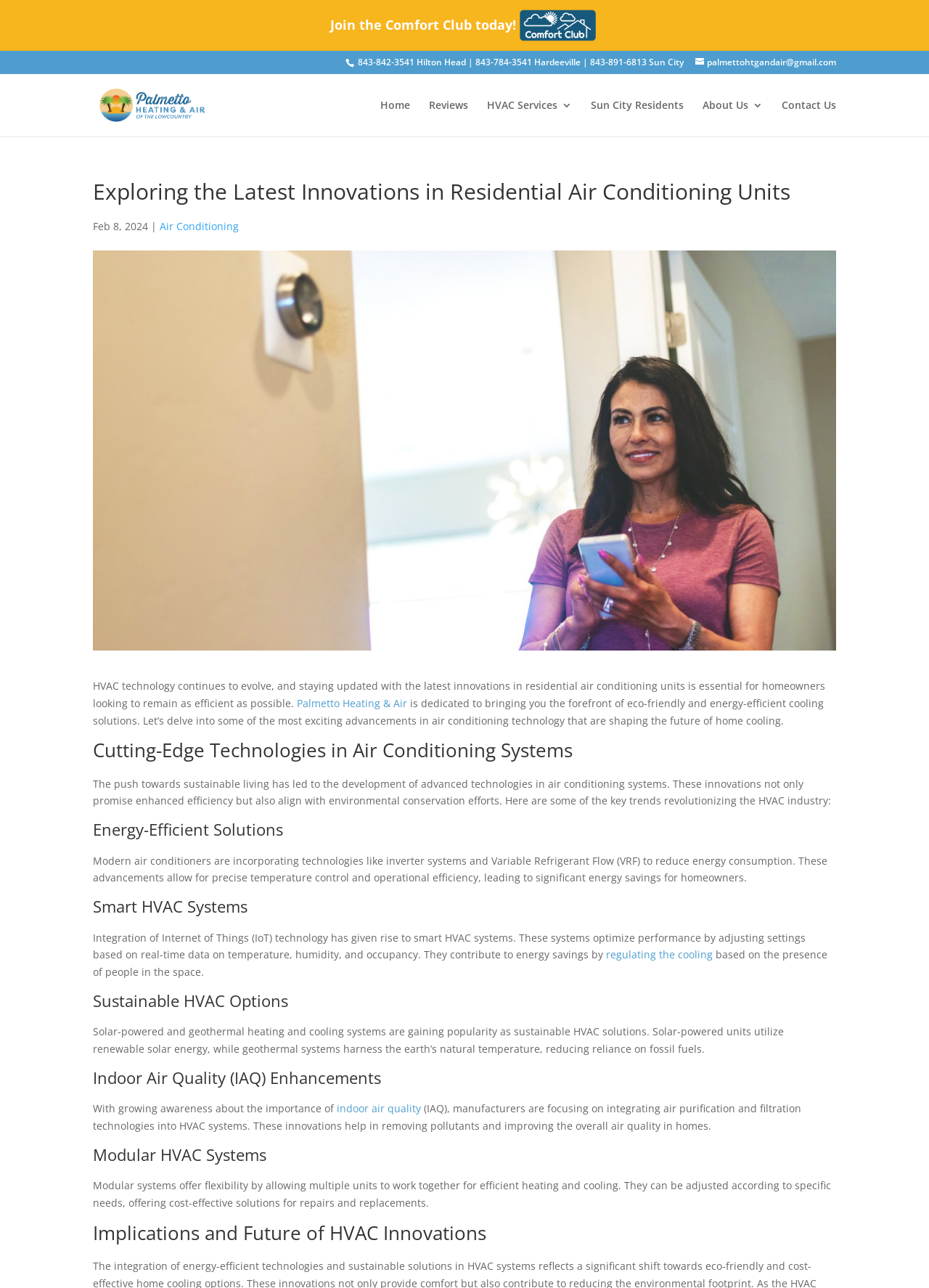Could you provide the bounding box coordinates for the portion of the screen to click to complete this instruction: "Navigate to the 'Home' page"?

[0.409, 0.076, 0.441, 0.106]